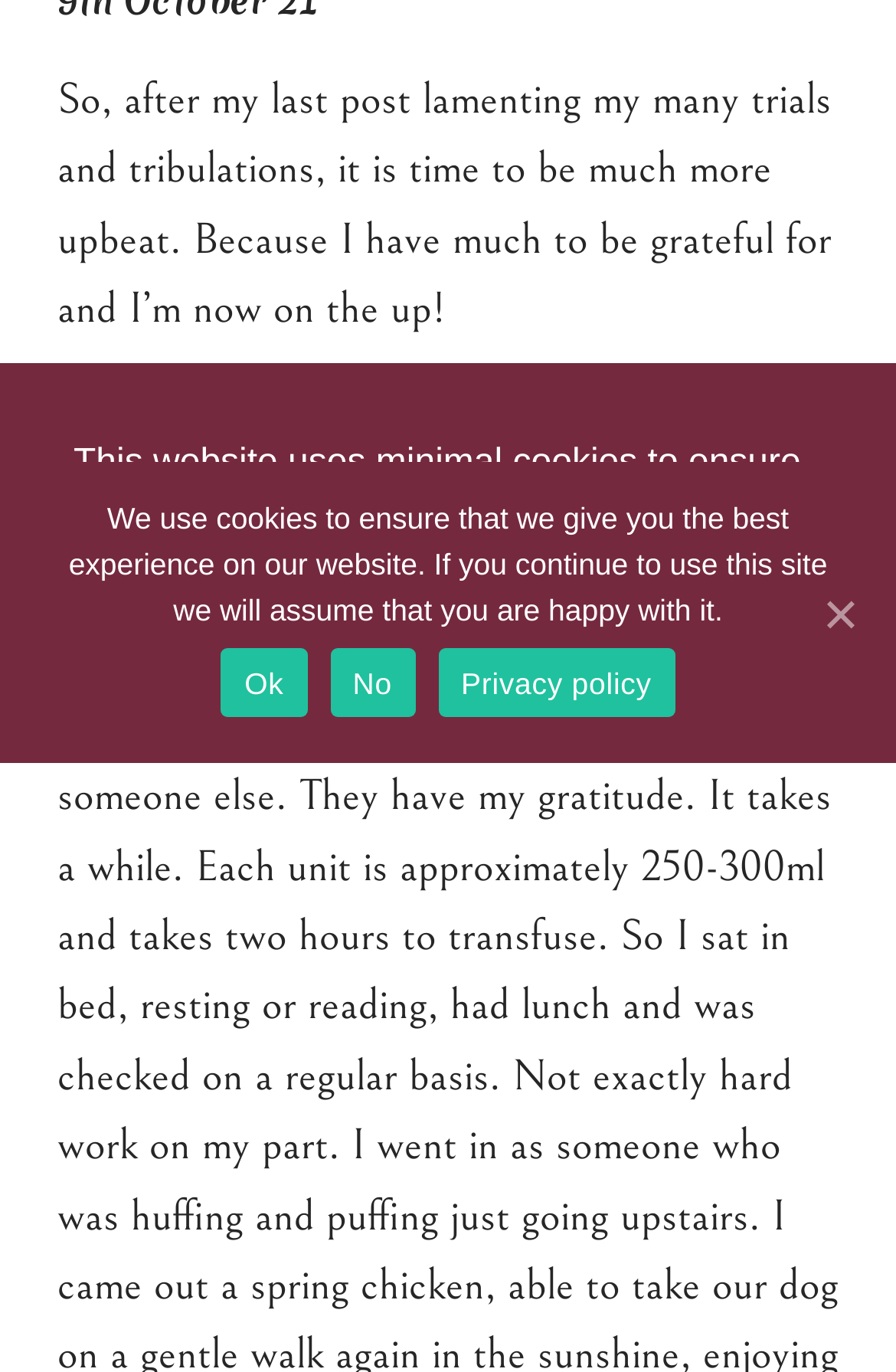Find the bounding box of the web element that fits this description: "OK".

[0.0, 0.49, 1.0, 0.556]